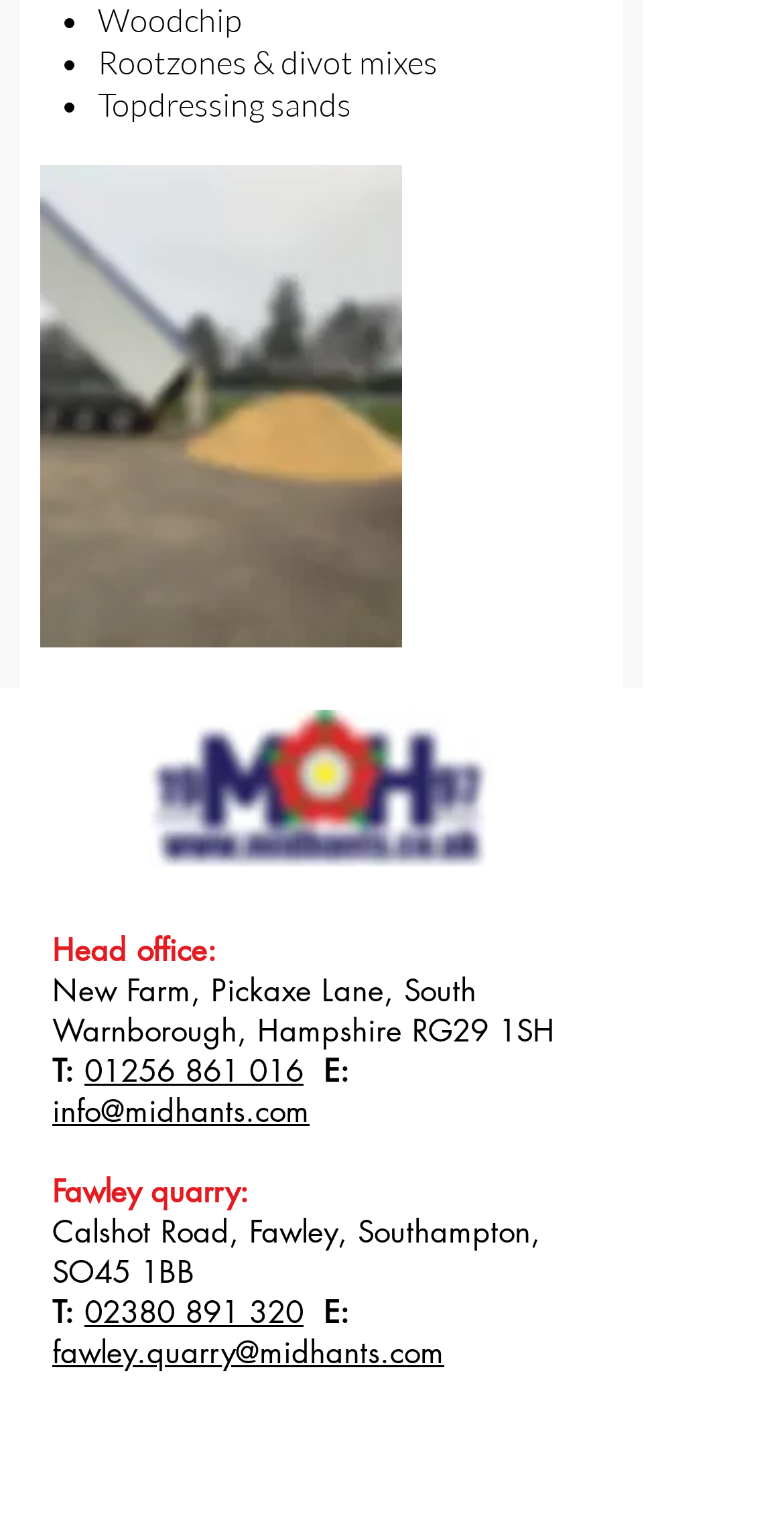What is the company name?
Please provide a detailed and comprehensive answer to the question.

The company name is ASCOT, which is found in the image element with bounding box coordinates [0.051, 0.109, 0.513, 0.427].